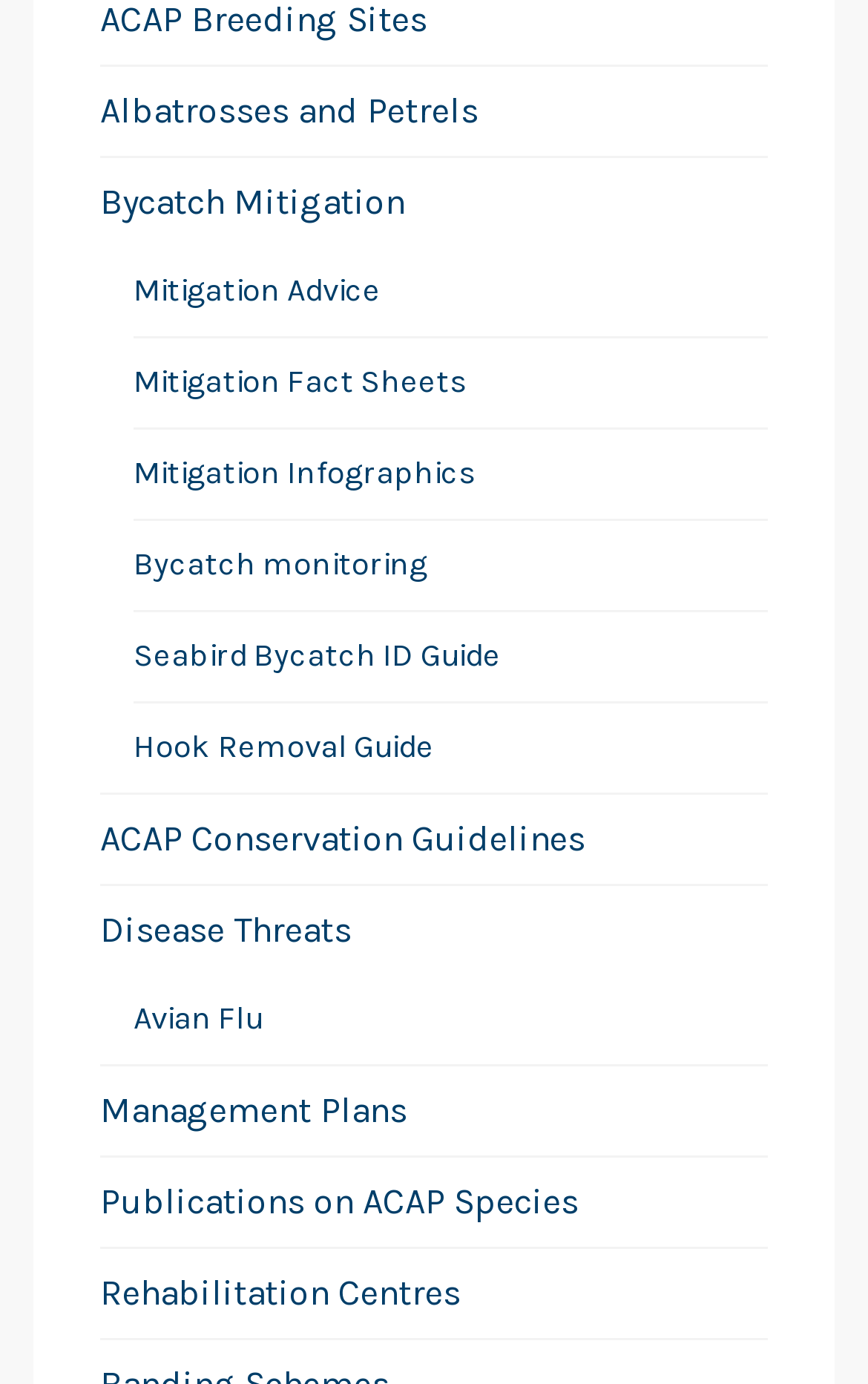Can you pinpoint the bounding box coordinates for the clickable element required for this instruction: "Get Mitigation Advice"? The coordinates should be four float numbers between 0 and 1, i.e., [left, top, right, bottom].

[0.154, 0.178, 0.885, 0.242]